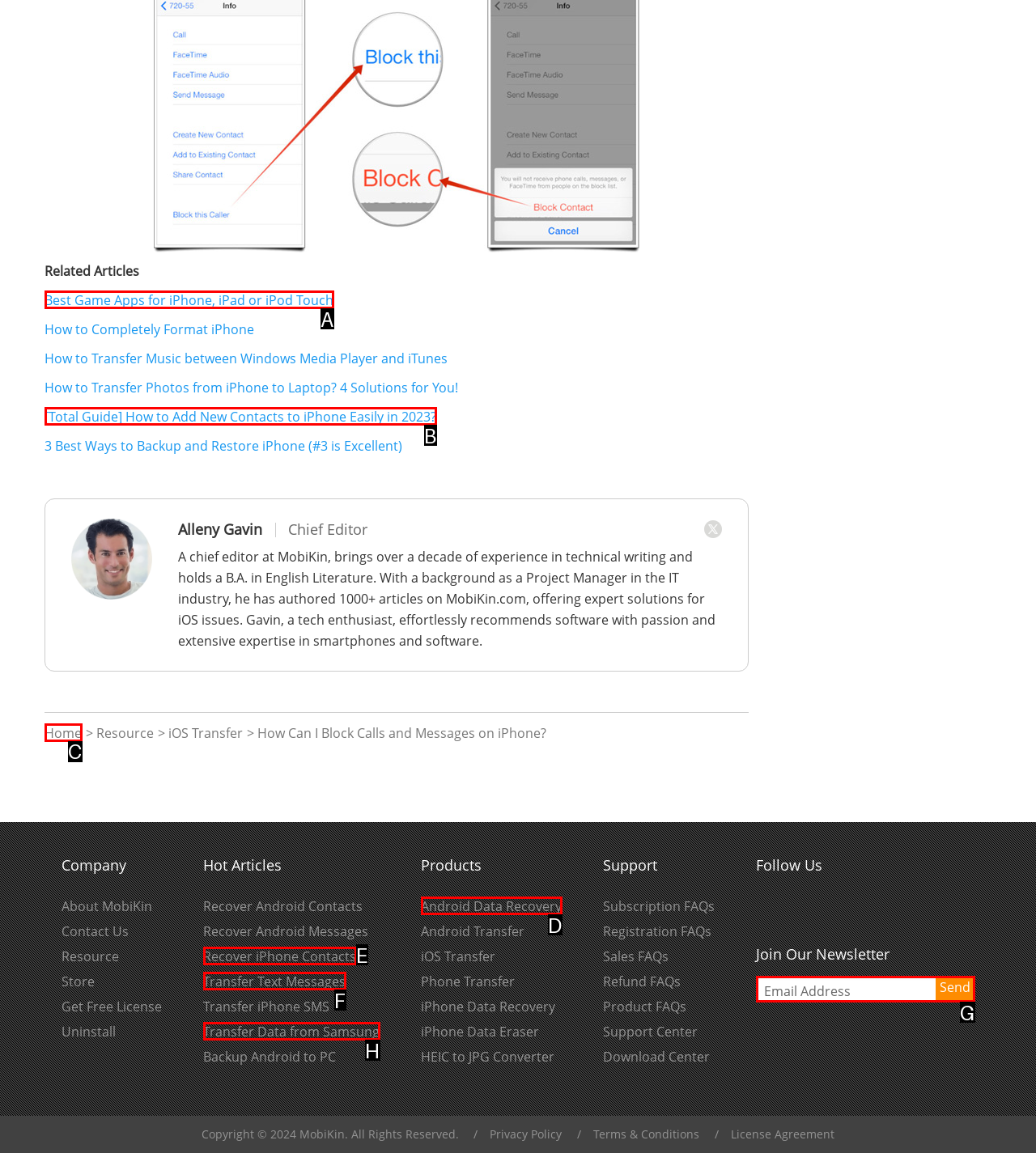Show which HTML element I need to click to perform this task: Go to the 'Home' page Answer with the letter of the correct choice.

C